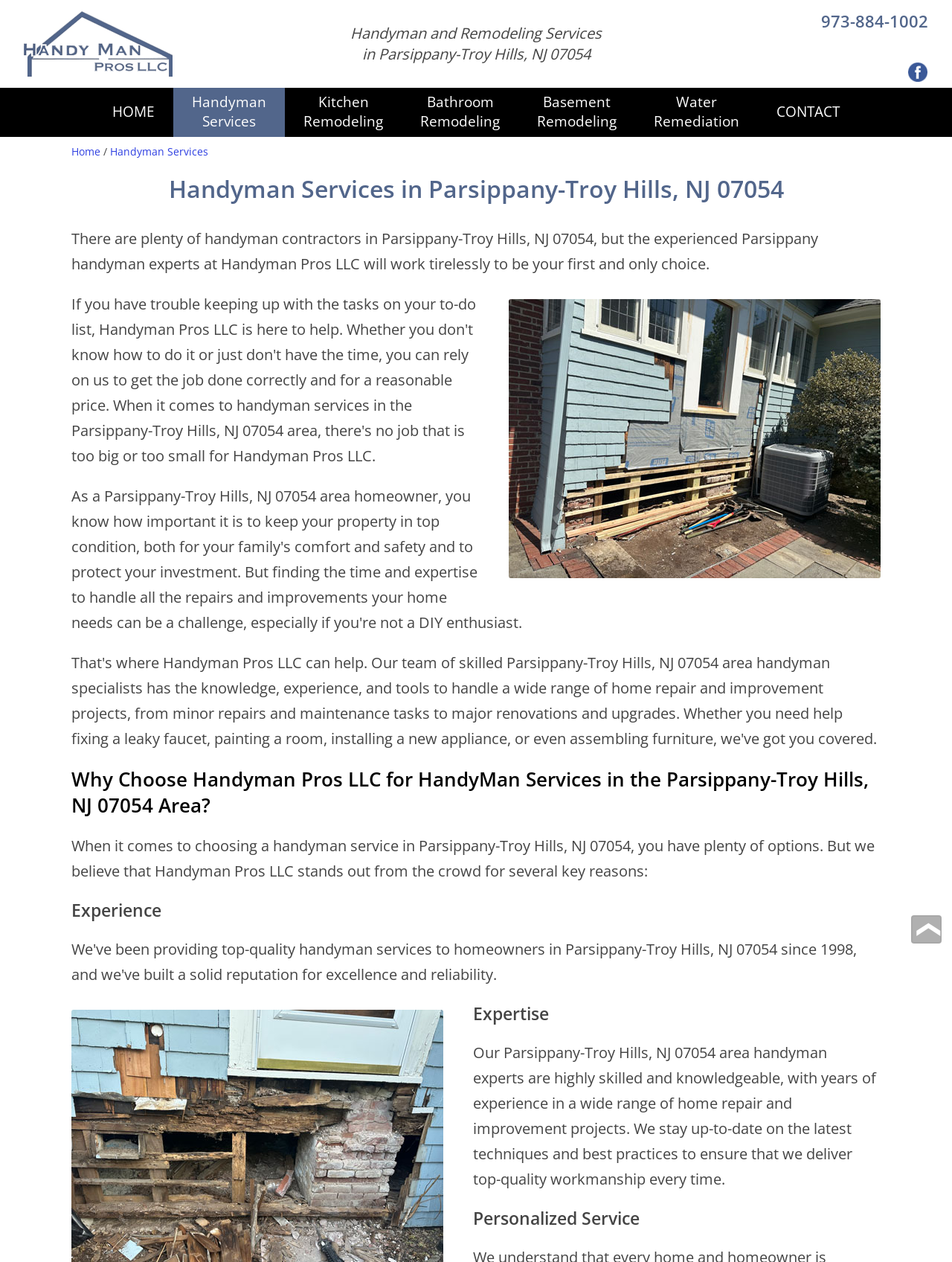Locate the bounding box coordinates of the element that needs to be clicked to carry out the instruction: "call 1-973-884-1002". The coordinates should be given as four float numbers ranging from 0 to 1, i.e., [left, top, right, bottom].

[0.862, 0.008, 0.975, 0.025]